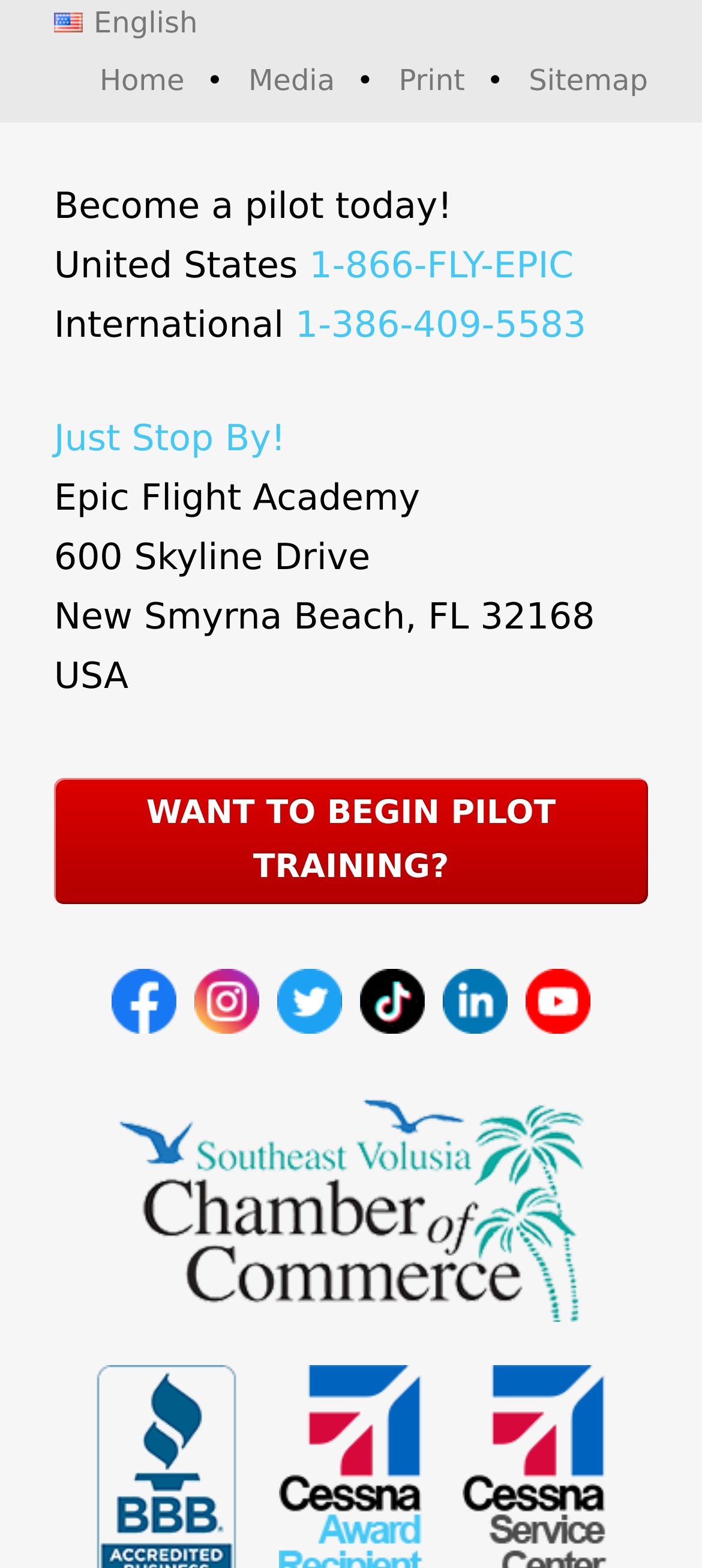Given the element description, predict the bounding box coordinates in the format (top-left x, top-left y, bottom-right x, bottom-right y). Make sure all values are between 0 and 1. Here is the element description: stress

None